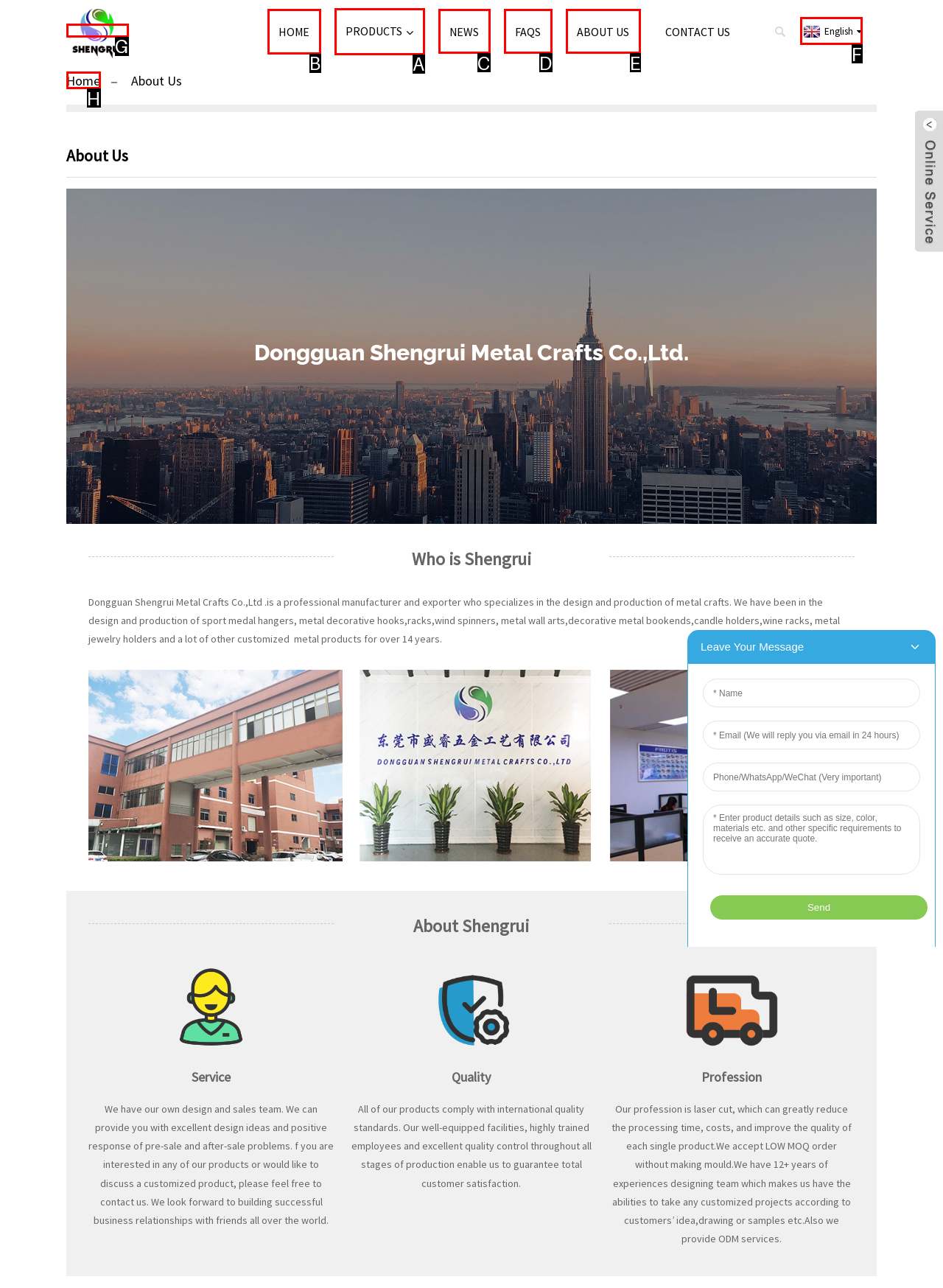Choose the HTML element that should be clicked to achieve this task: Go to the HOME page
Respond with the letter of the correct choice.

B